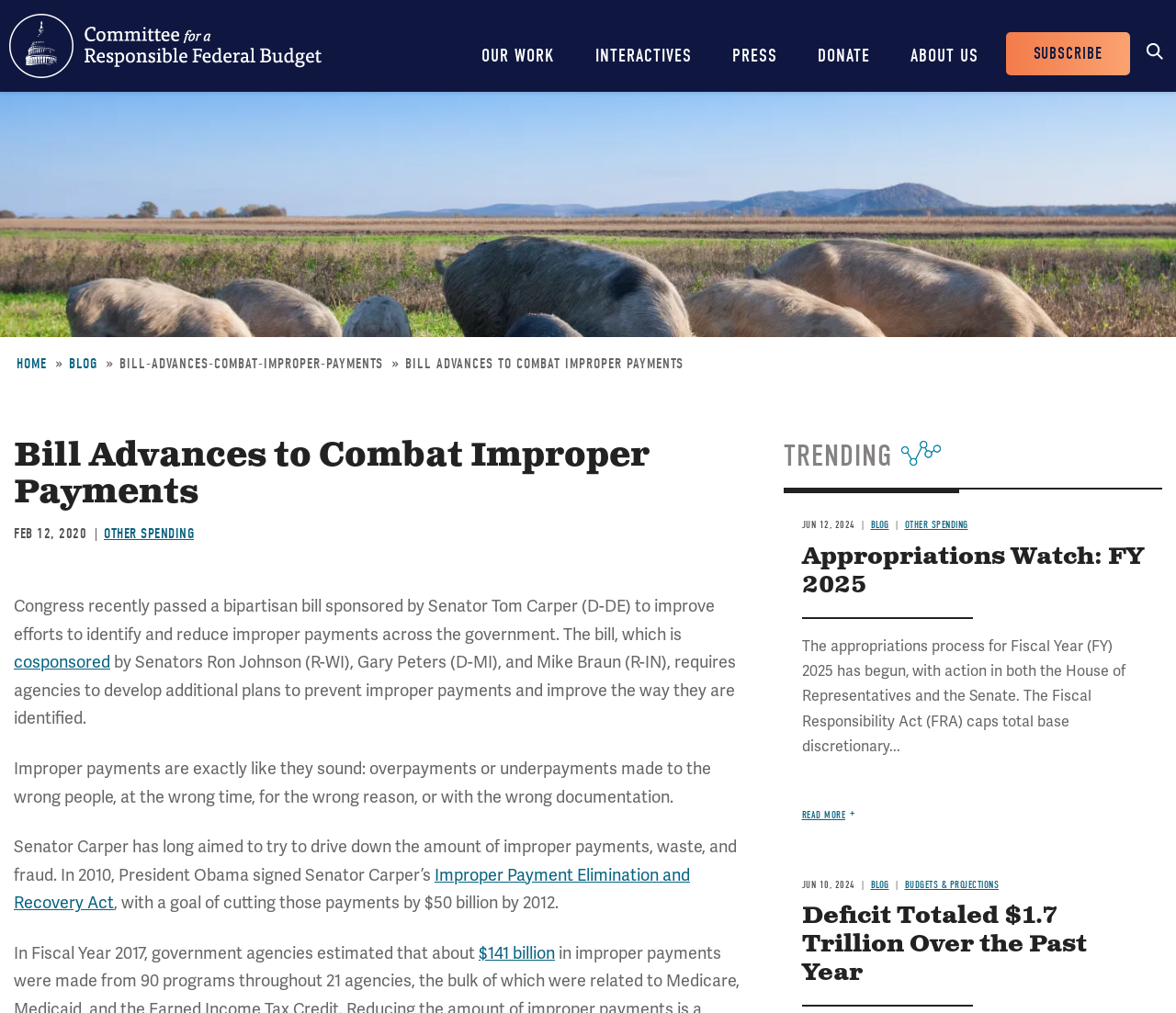Detail the various sections and features present on the webpage.

The webpage is about the Committee for a Responsible Federal Budget, with a focus on a recent bill passed to combat improper payments across the government. At the top, there is a navigation menu with links to "OUR WORK", "INTERACTIVES", "PRESS", "DONATE", and "ABOUT US". Below this, there is a header with a search bar and a link to "SUBSCRIBE".

The main content of the page is divided into two sections. The first section is about the bill, which was sponsored by Senator Tom Carper (D-DE) and aims to improve efforts to identify and reduce improper payments. The text explains that improper payments are overpayments or underpayments made to the wrong people, at the wrong time, for the wrong reason, or with the wrong documentation. It also mentions that Senator Carper has long aimed to drive down the amount of improper payments, waste, and fraud.

The second section is titled "TRENDING" and features three articles. The first article is about appropriations for Fiscal Year 2025, with a link to read more. The second article is about the deficit totaling $1.7 trillion over the past year, with a link to read more. Each article has a timestamp and a link to the category it belongs to, such as "BLOG" or "BUDGETS & PROJECTIONS".

Throughout the page, there are several links to other pages, including the homepage, blog, and other categories. The layout is organized, with clear headings and concise text, making it easy to navigate and understand the content.